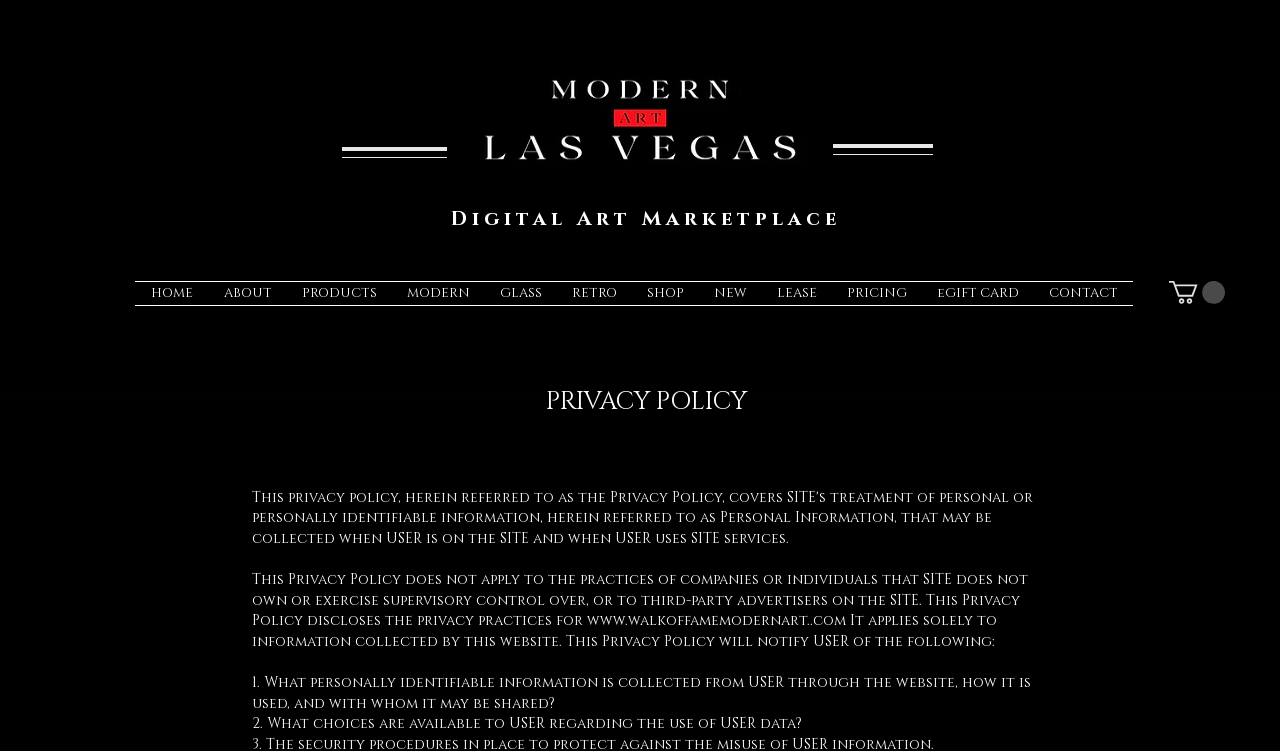Can you find the bounding box coordinates for the element that needs to be clicked to execute this instruction: "Click the CONTACT link"? The coordinates should be given as four float numbers between 0 and 1, i.e., [left, top, right, bottom].

[0.808, 0.375, 0.885, 0.406]